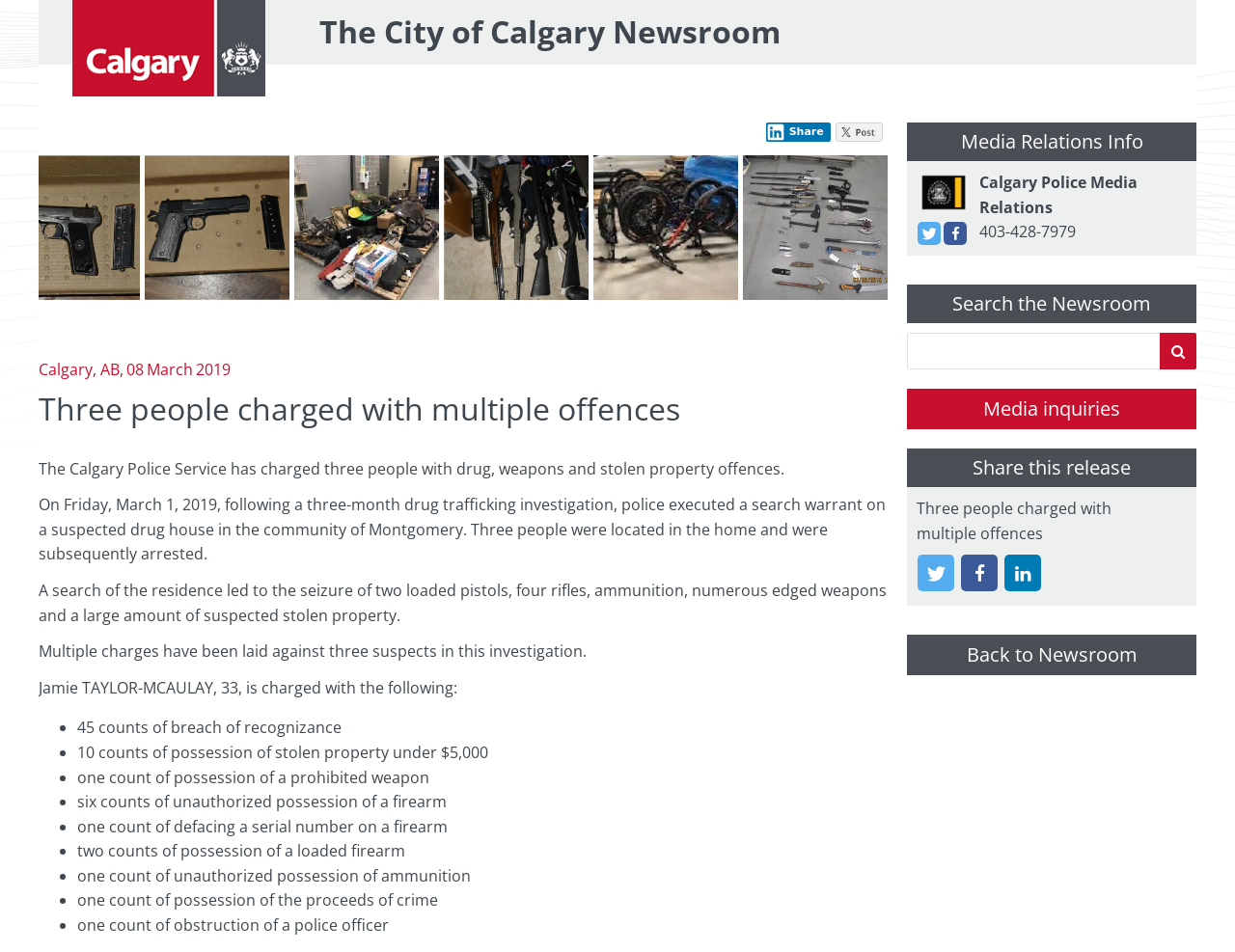Please identify the coordinates of the bounding box that should be clicked to fulfill this instruction: "View 'Workplace Stress Essay Example'".

None